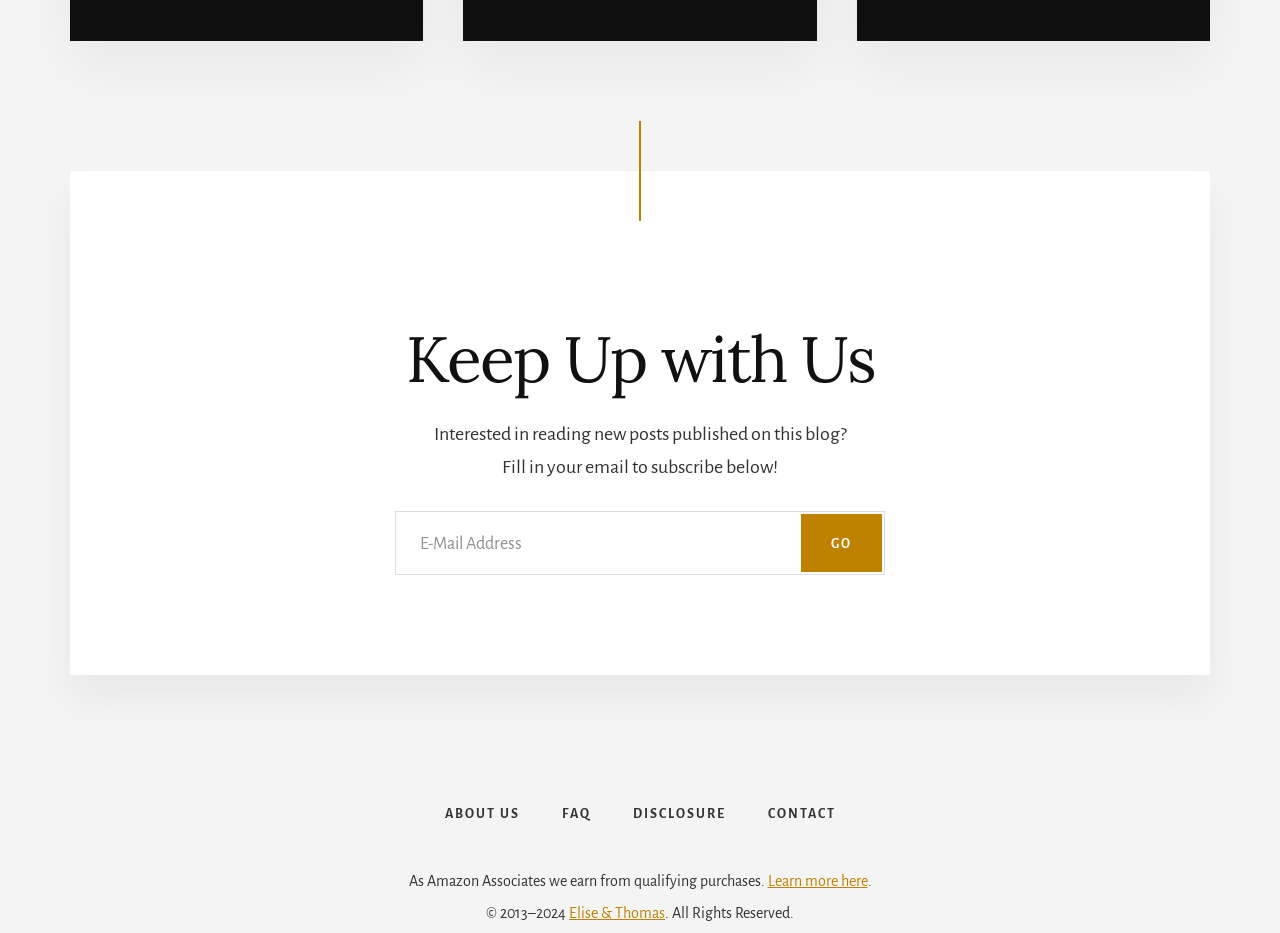What is the copyright period of the website?
Analyze the image and provide a thorough answer to the question.

The webpage has a static text '© 2013–2024' which indicates the copyright period of the website, suggesting that the content on the website is protected by copyright from 2013 to 2024.